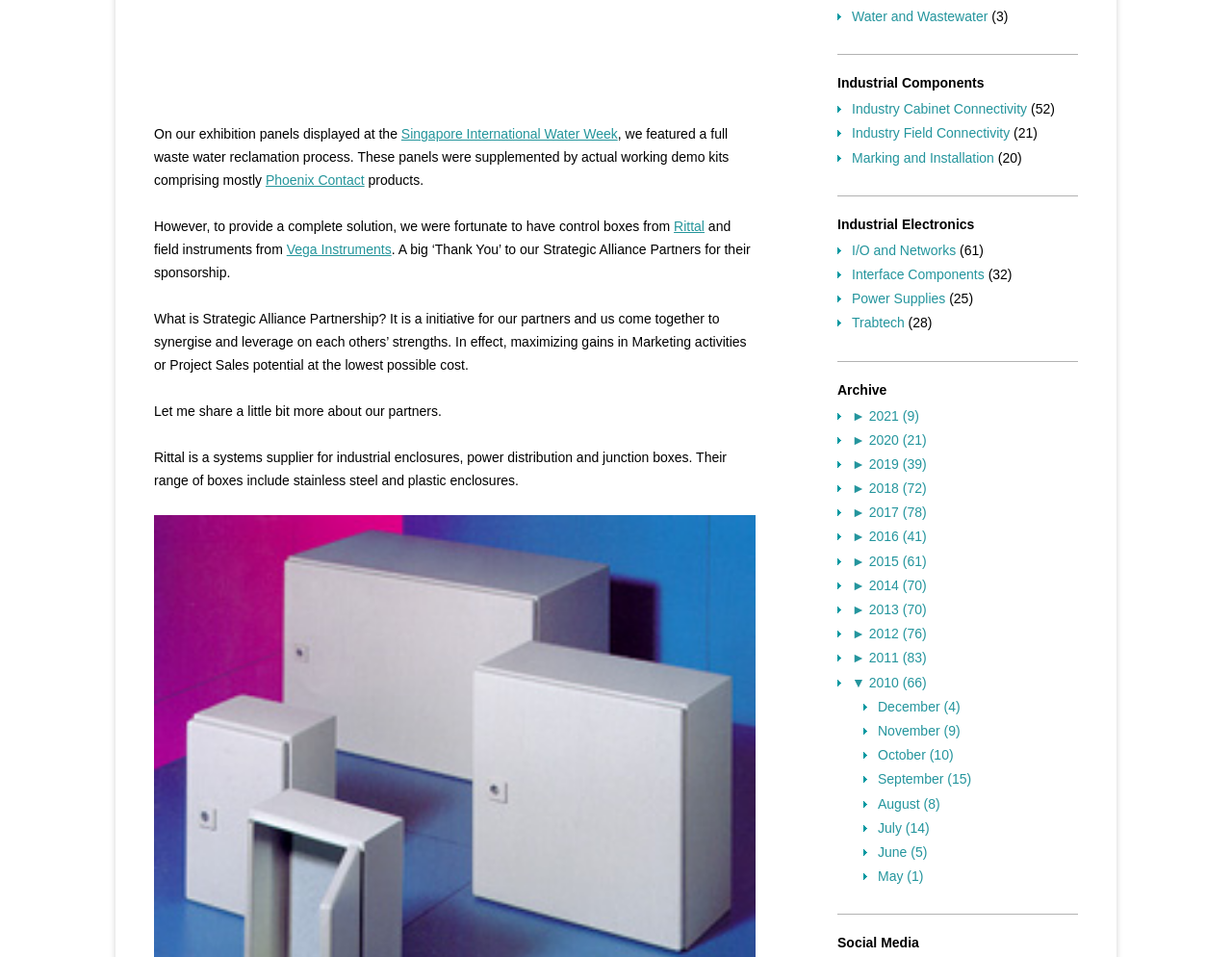Please answer the following query using a single word or phrase: 
How many links are there under the 'Industrial Components' heading?

5